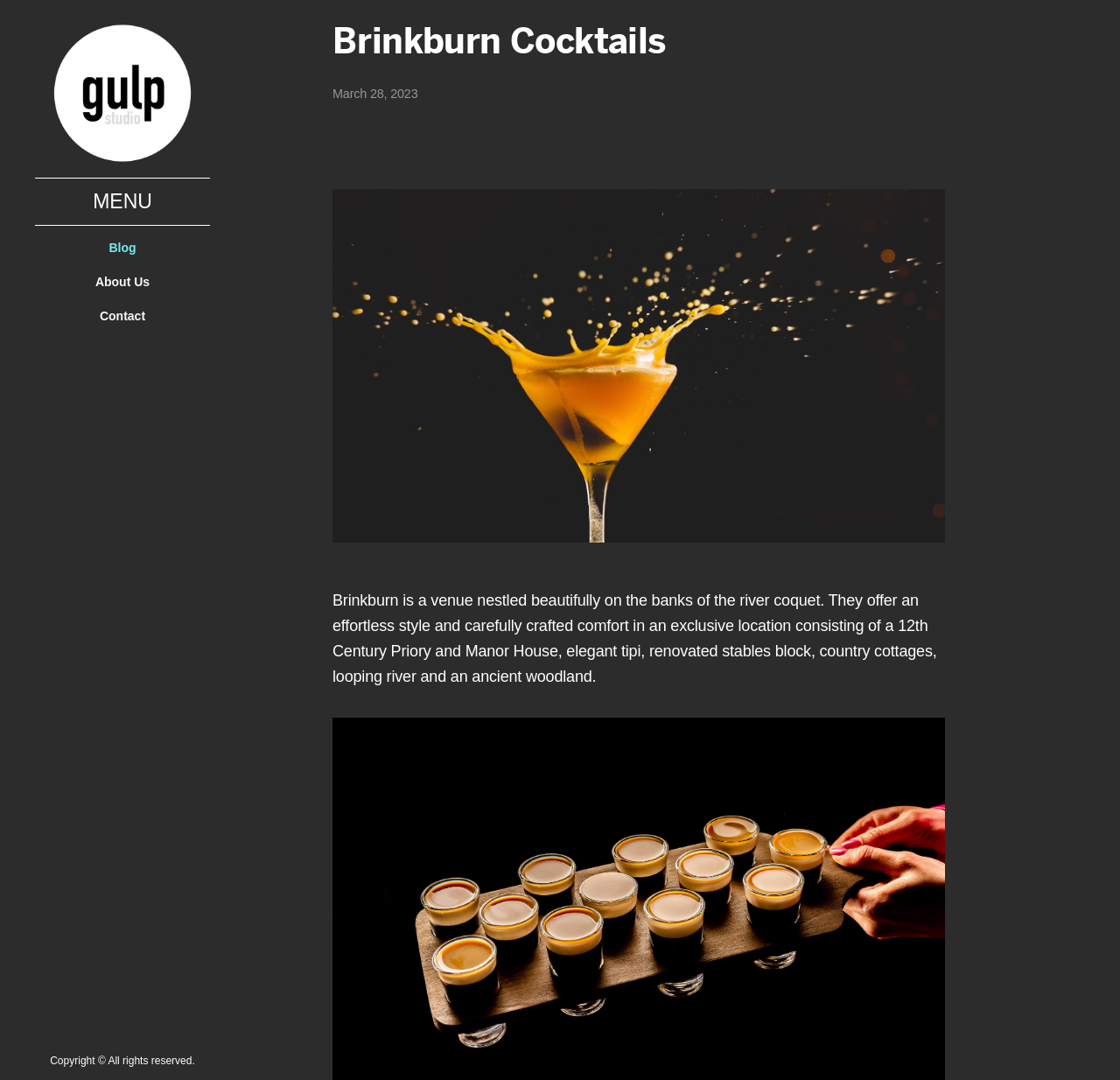Please specify the coordinates of the bounding box for the element that should be clicked to carry out this instruction: "Learn about the venue". The coordinates must be four float numbers between 0 and 1, formatted as [left, top, right, bottom].

[0.297, 0.548, 0.836, 0.634]